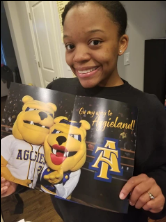Respond with a single word or short phrase to the following question: 
Where is the scene likely taking place?

Indoor setting